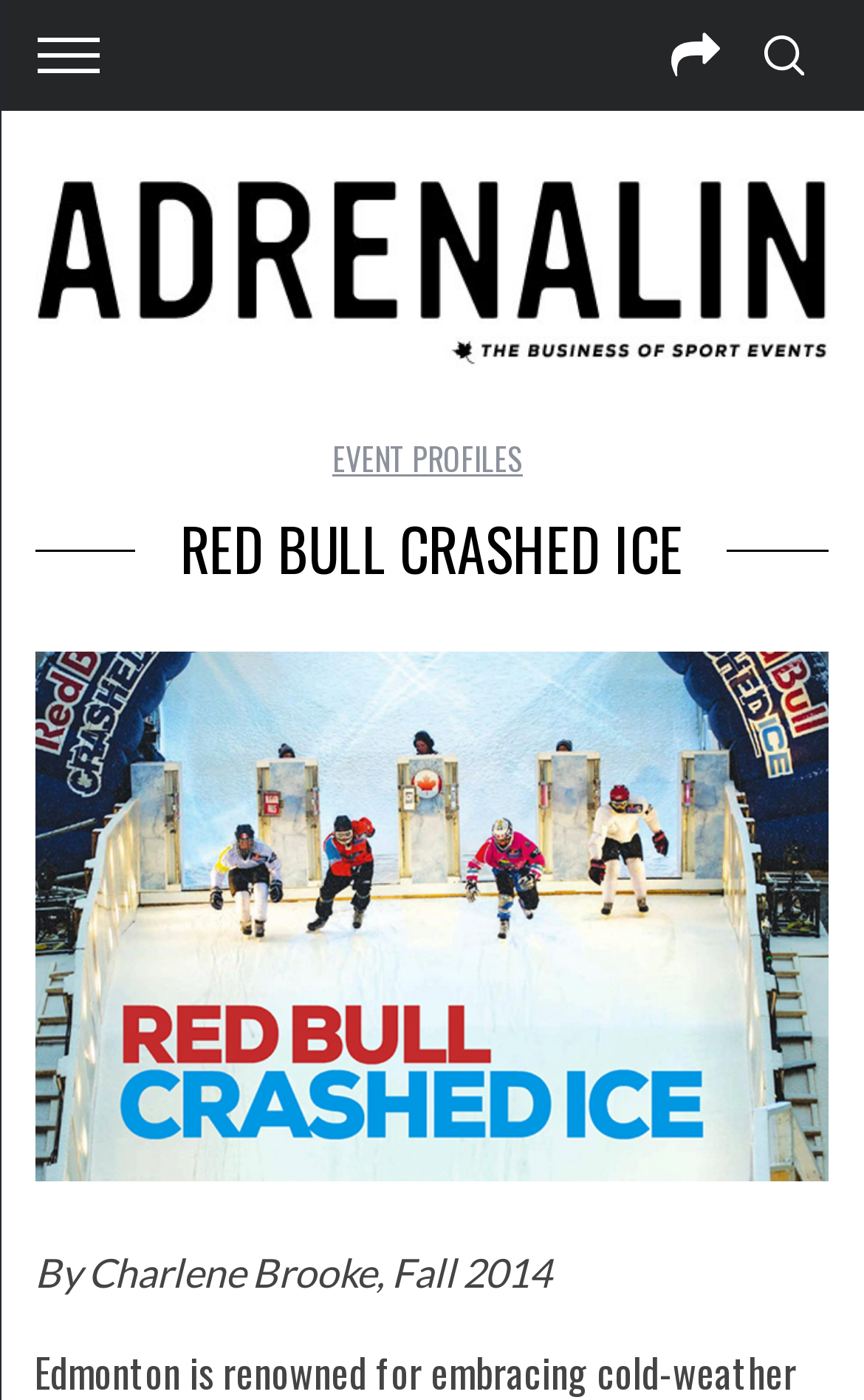What is the name of the event? Examine the screenshot and reply using just one word or a brief phrase.

Red Bull Crashed Ice